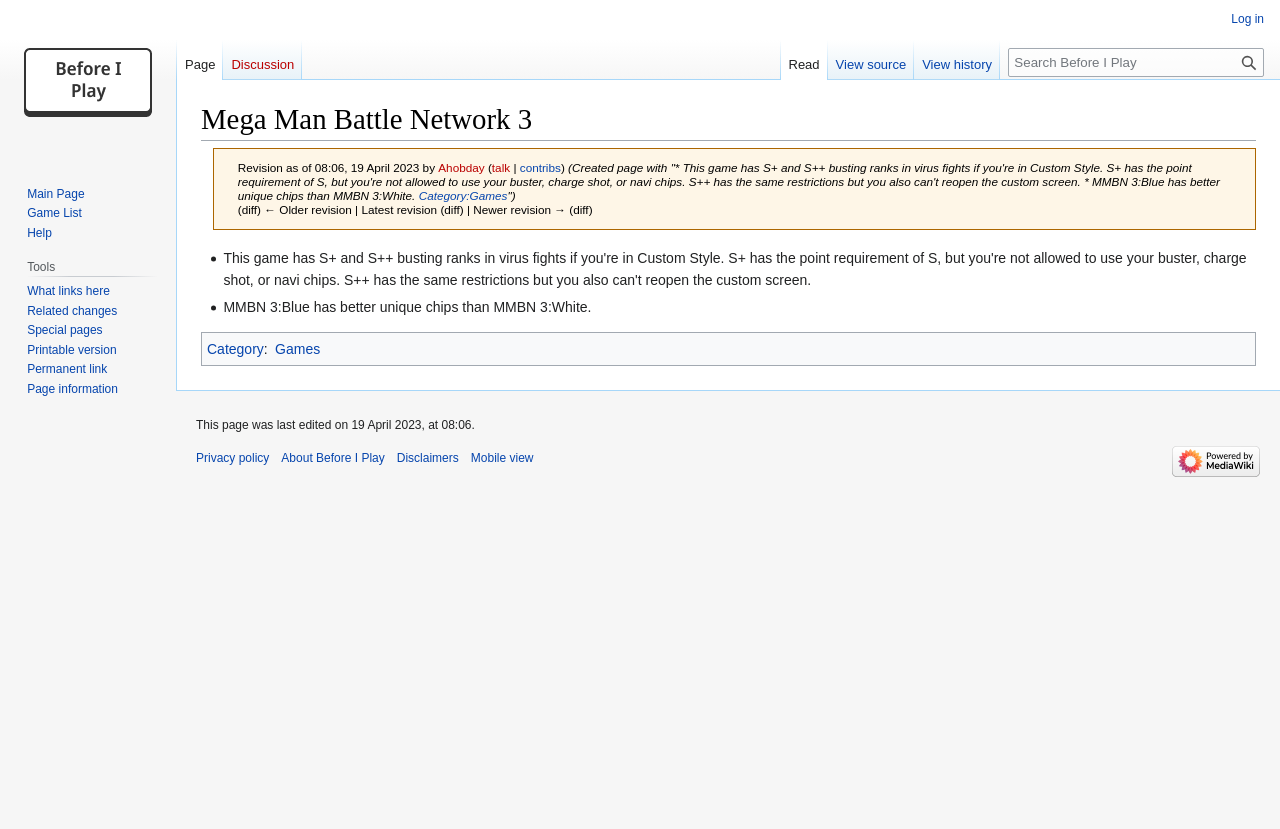Extract the bounding box coordinates of the UI element described: "Game List". Provide the coordinates in the format [left, top, right, bottom] with values ranging from 0 to 1.

[0.021, 0.249, 0.064, 0.266]